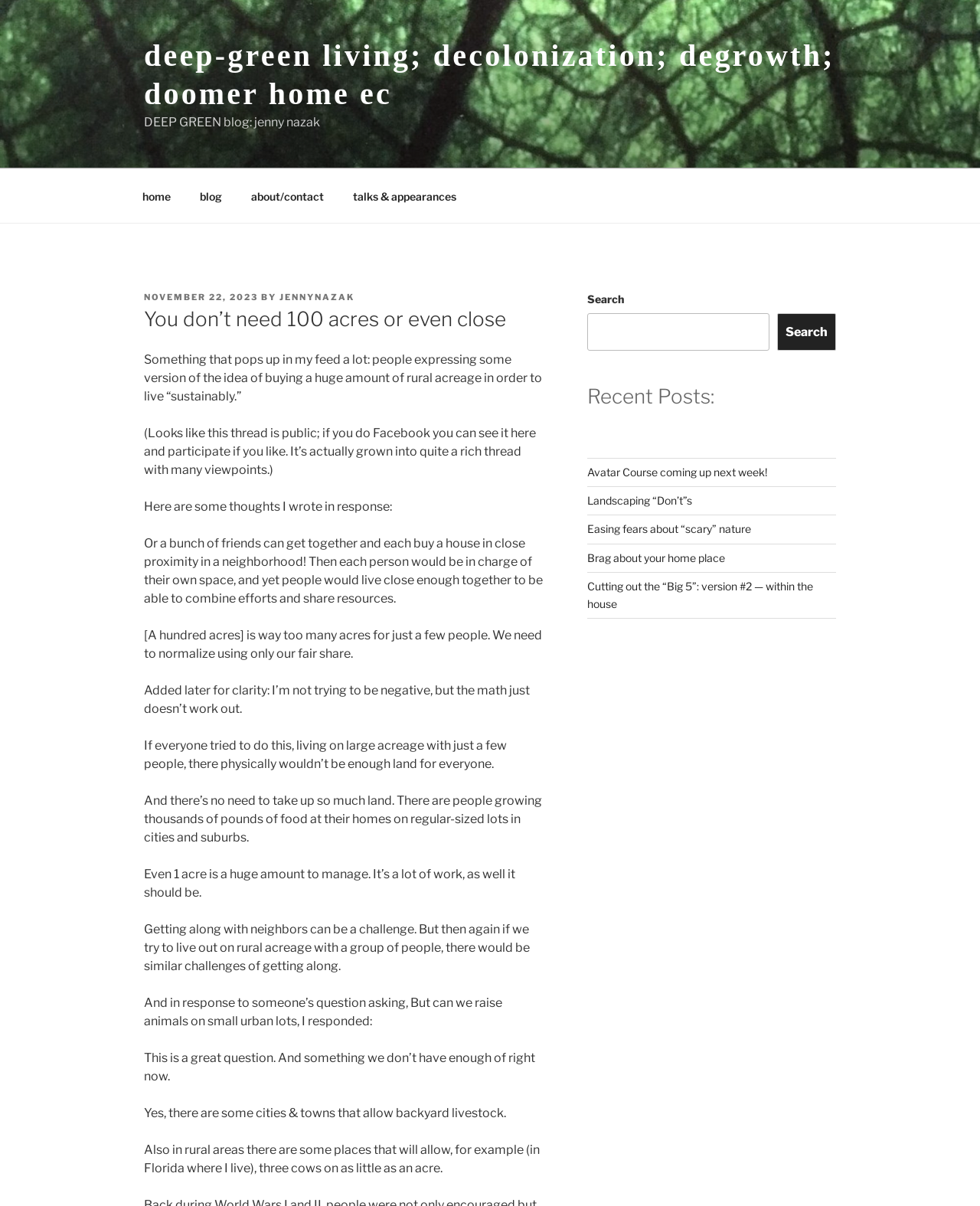Using the provided element description: "blog", determine the bounding box coordinates of the corresponding UI element in the screenshot.

[0.19, 0.147, 0.24, 0.178]